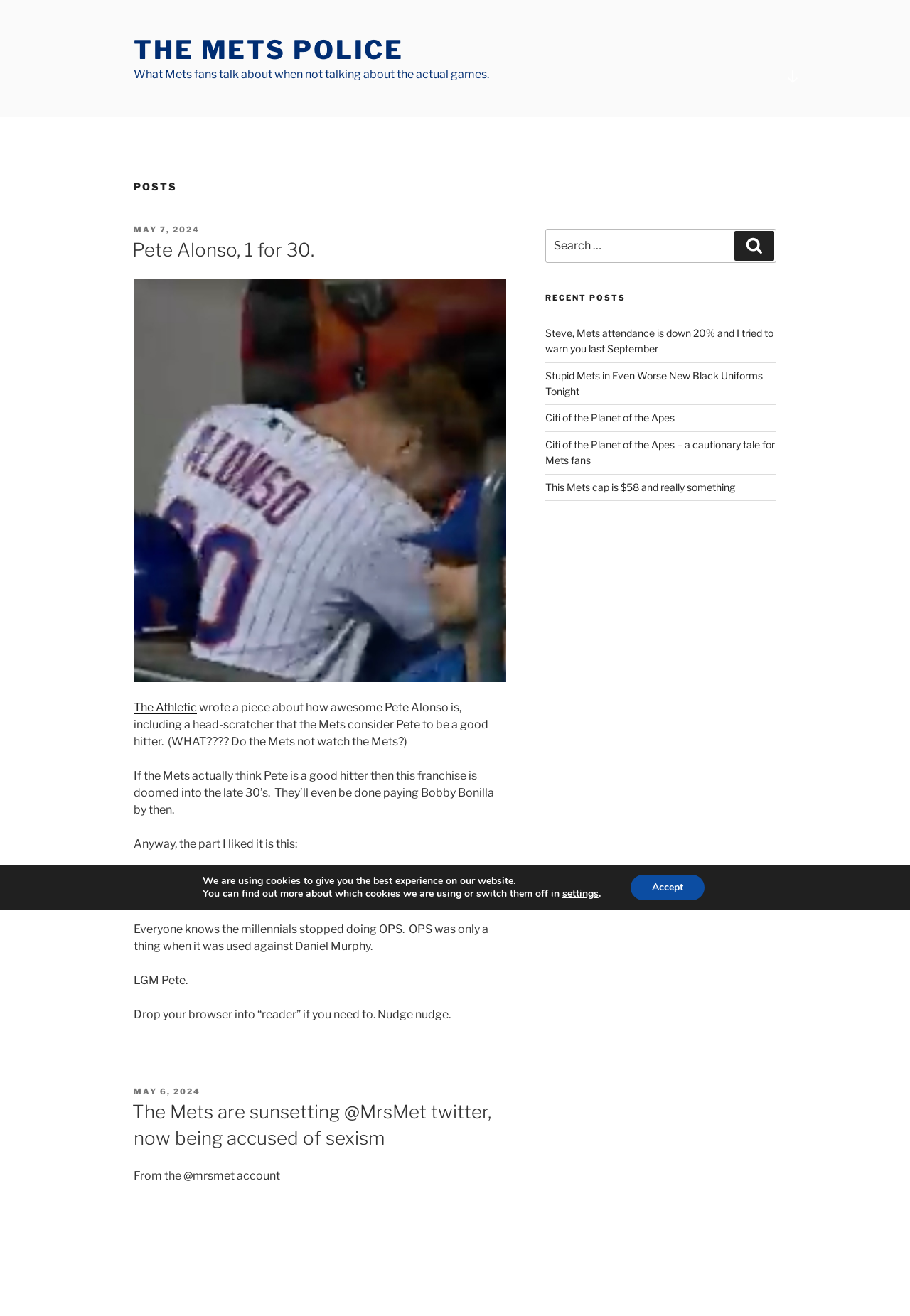Kindly determine the bounding box coordinates for the area that needs to be clicked to execute this instruction: "Read the 'Pete Alonso, 1 for 30.' post".

[0.147, 0.181, 0.556, 0.2]